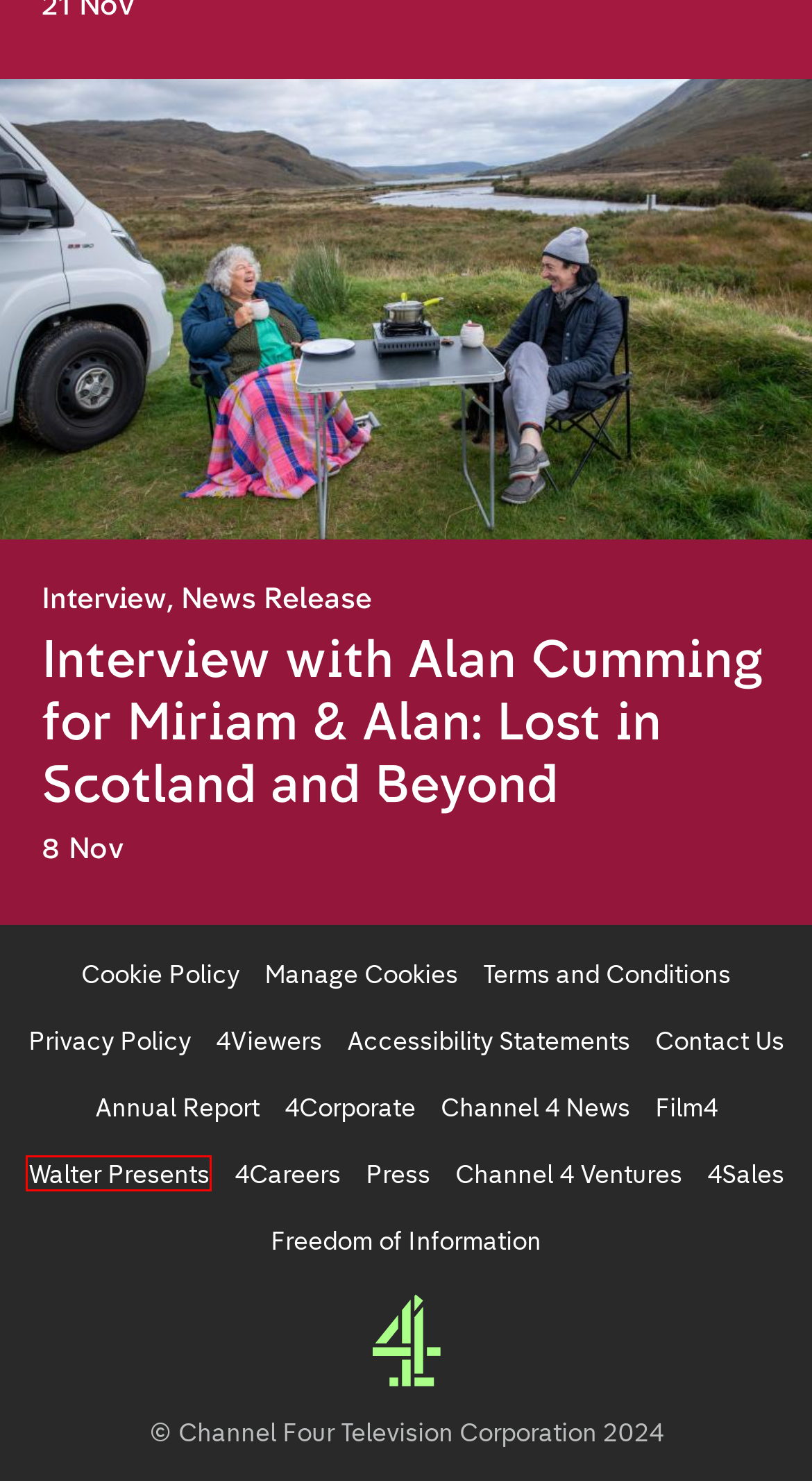You have a screenshot showing a webpage with a red bounding box around a UI element. Choose the webpage description that best matches the new page after clicking the highlighted element. Here are the options:
A. Channel 4 News
B. Accessibility at Channel 4 | Channel 4
C. About Channel 4 | Channel 4
D. Home | Channel 4 Ventures
E. 4Press | Channel 4
F. Channel 4 Privacy Policy | Channel 4
G. Terms of use | Channel 4
H. Jobs at Channel 4 | Channel 4 Careers

A